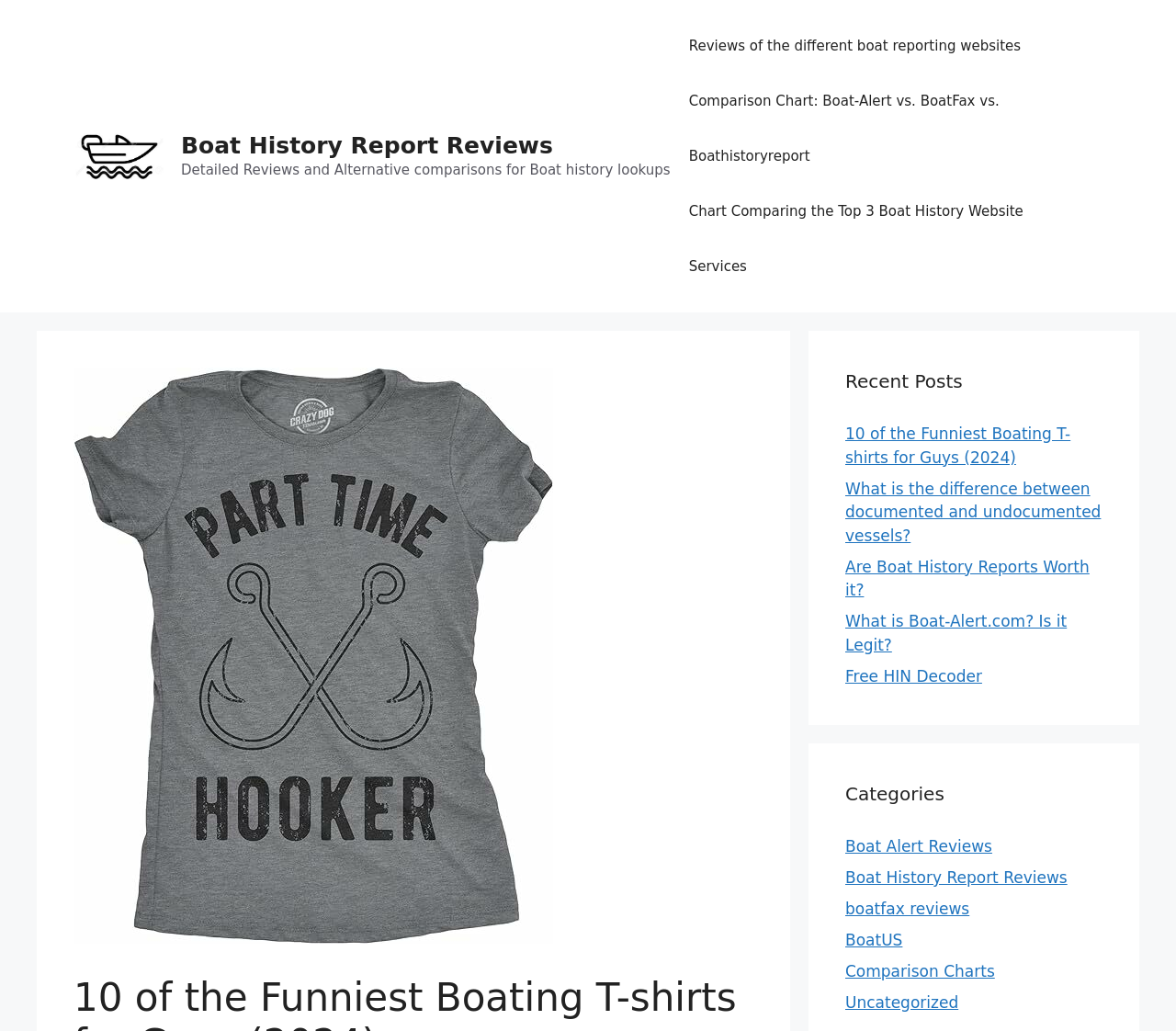What is the text above the link 'Boat History Report Reviews'?
Please provide a single word or phrase as your answer based on the image.

Detailed Reviews and Alternative comparisons for Boat history lookups